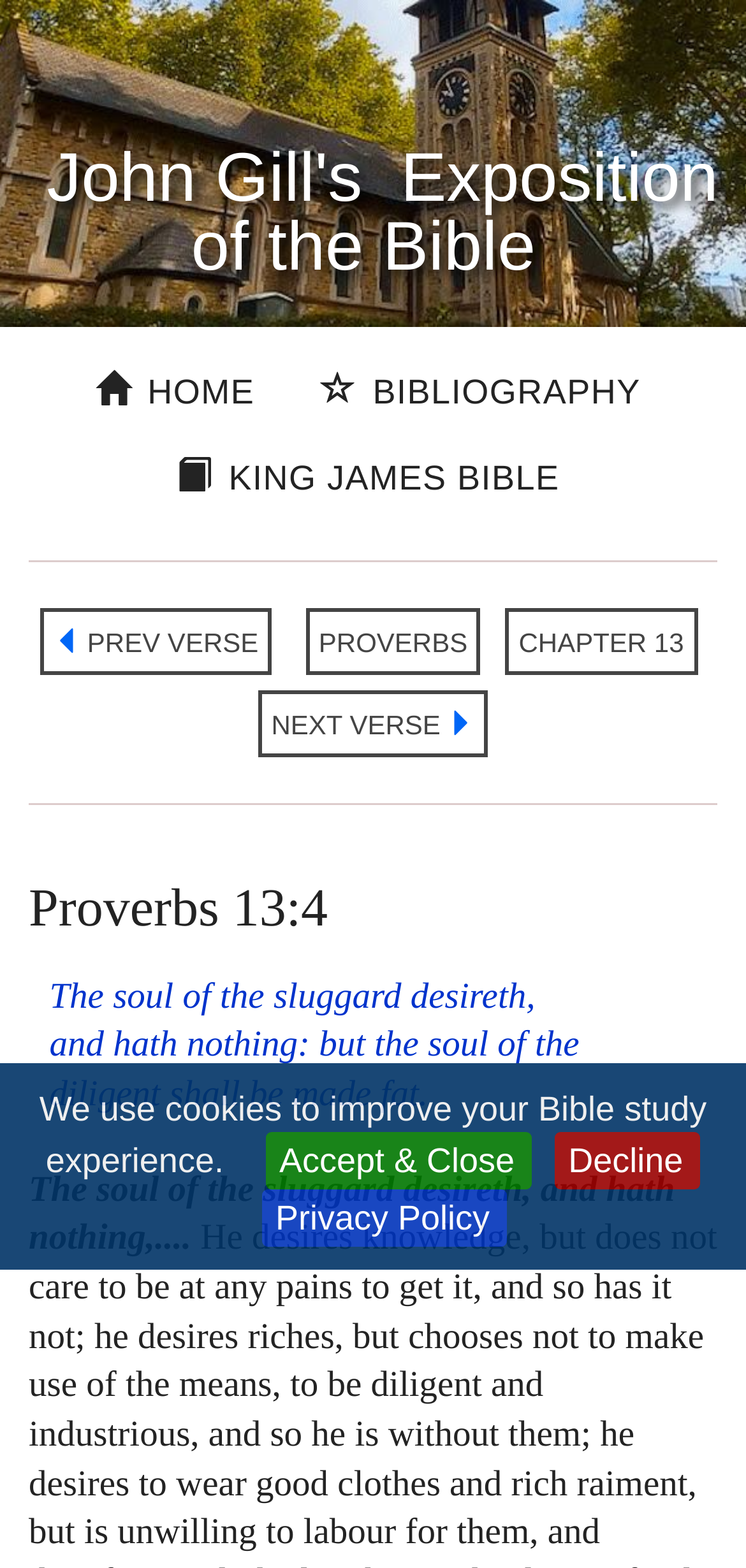What is the author of the Bible exposition?
Using the information from the image, provide a comprehensive answer to the question.

The webpage's title is 'John Gill's Exposition of the Bible - Proverbs 13:4', which indicates that John Gill is the author of the Bible exposition being presented on this webpage.